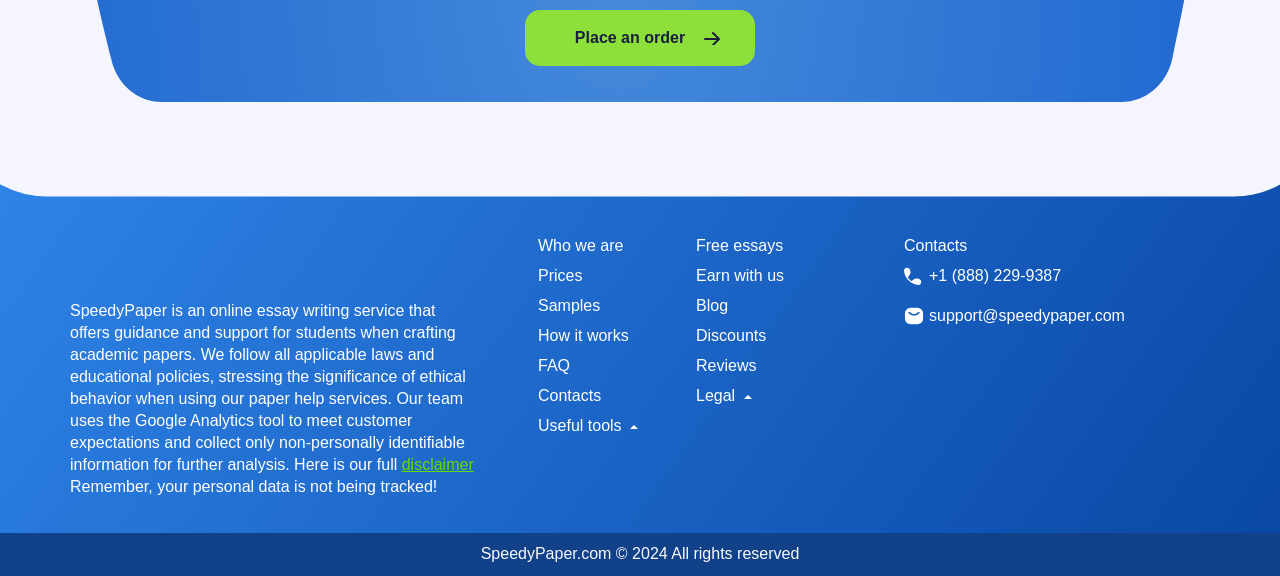Based on the visual content of the image, answer the question thoroughly: What social media platforms does SpeedyPaper have?

I found the answer by looking at the links and images at the bottom of the webpage, specifically the links 'facebook img', 'instagram', and 'twitter' which suggest that SpeedyPaper has a presence on these social media platforms.